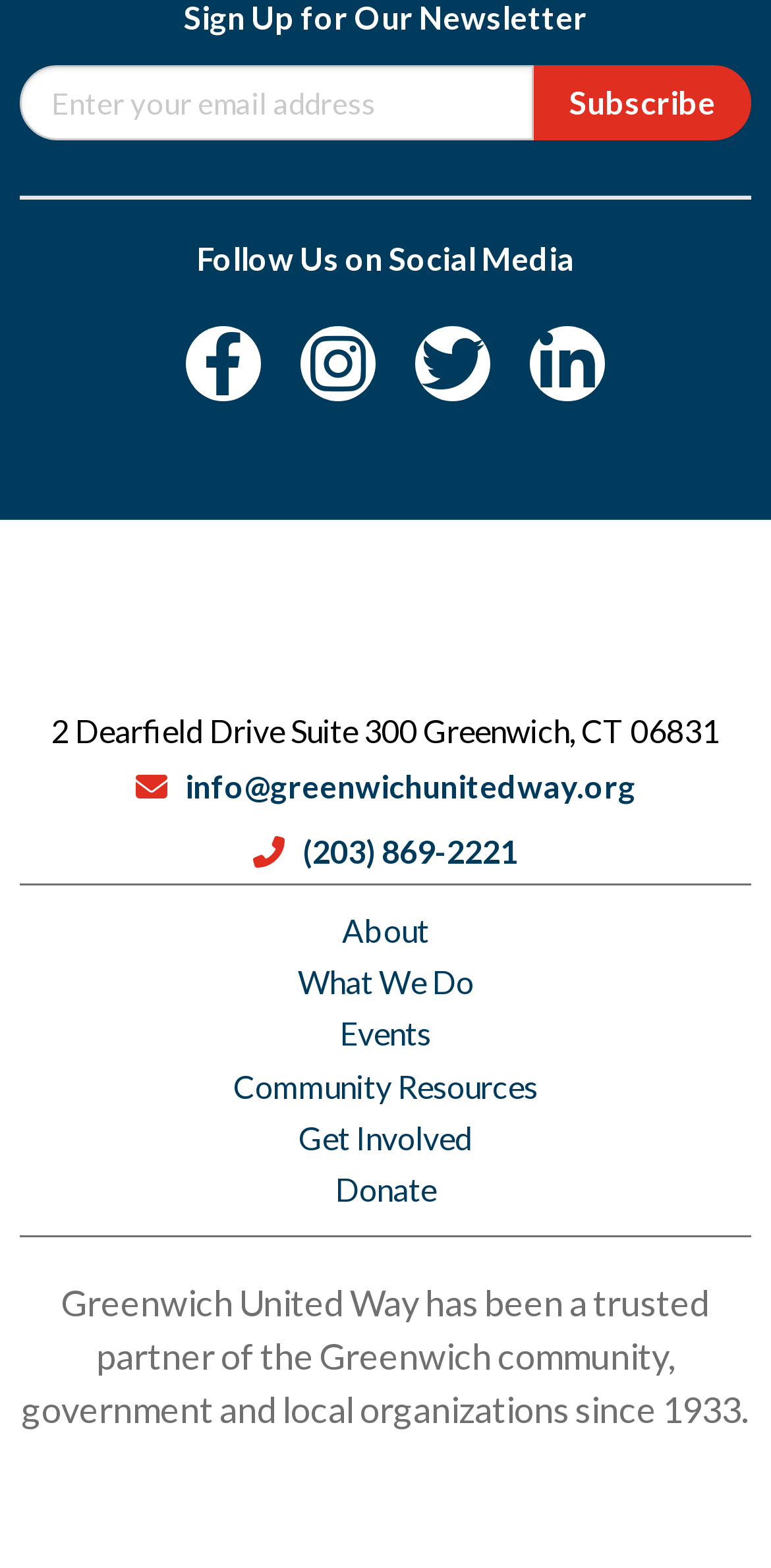Show the bounding box coordinates for the element that needs to be clicked to execute the following instruction: "Contact us via email". Provide the coordinates in the form of four float numbers between 0 and 1, i.e., [left, top, right, bottom].

[0.176, 0.488, 0.824, 0.516]